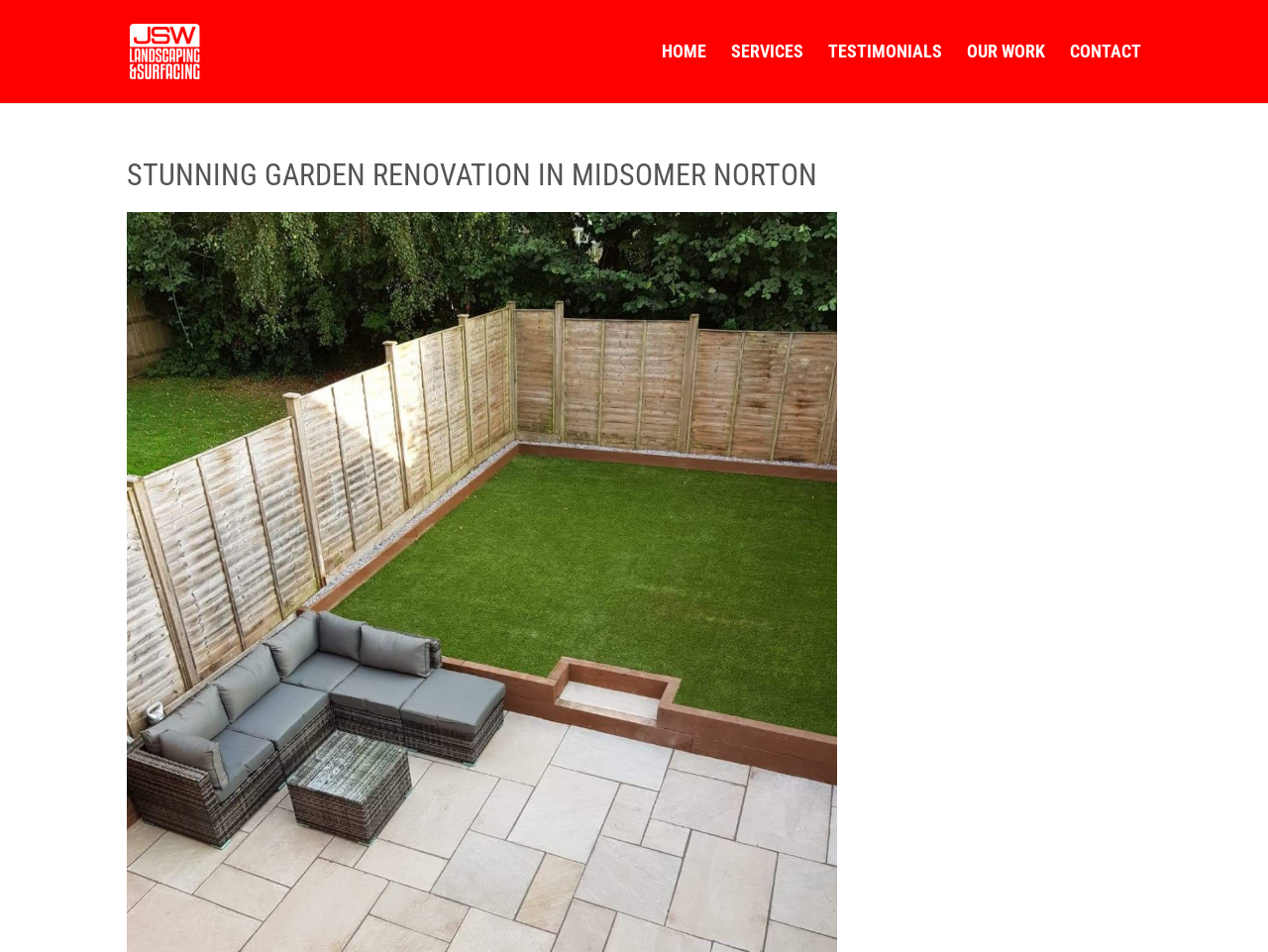Is there a logo on the webpage?
Please utilize the information in the image to give a detailed response to the question.

I found an image with the text 'JSW Landscaping & Surfacing' next to it, which suggests that it is a logo.